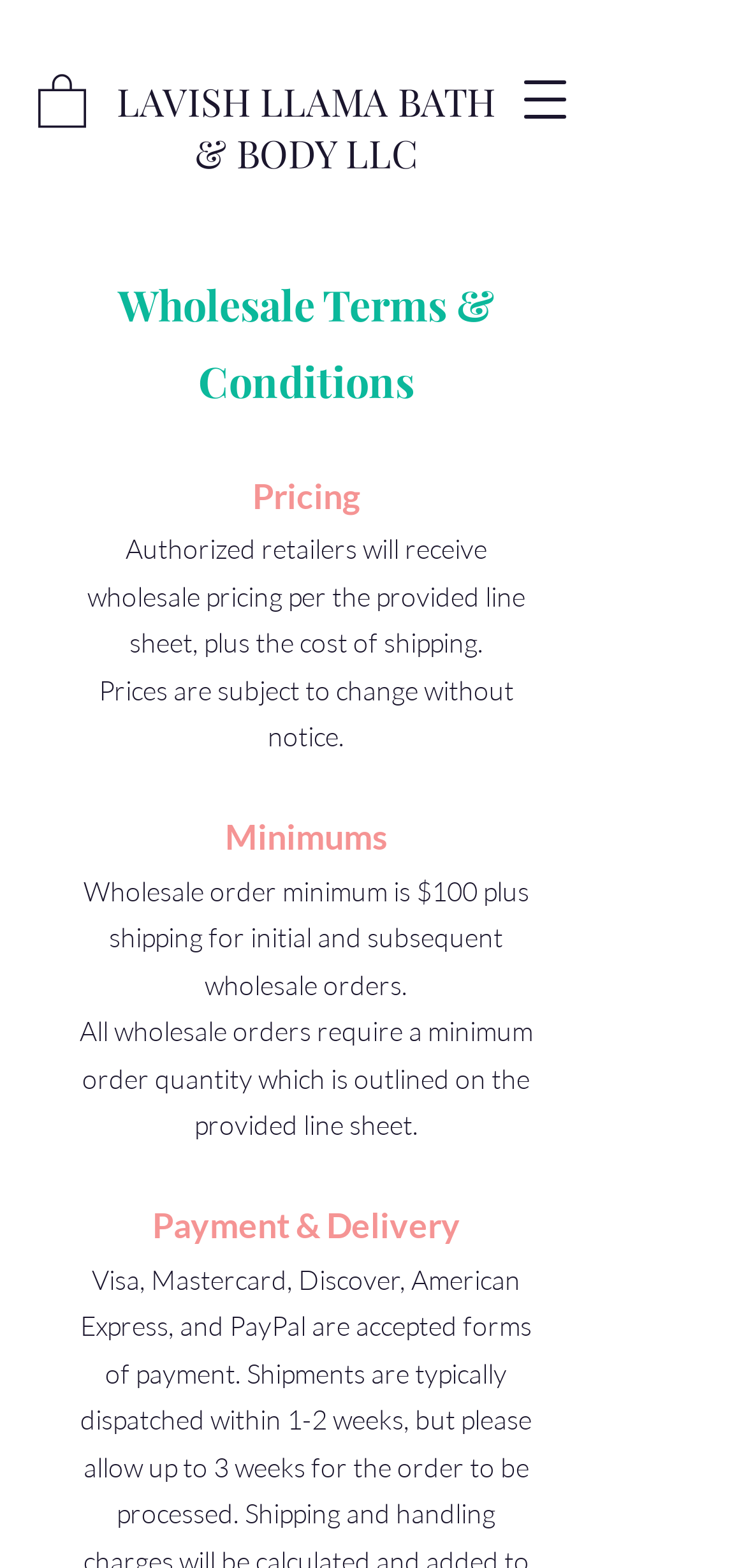What is the section about after 'Minimums'?
From the image, respond with a single word or phrase.

Payment & Delivery